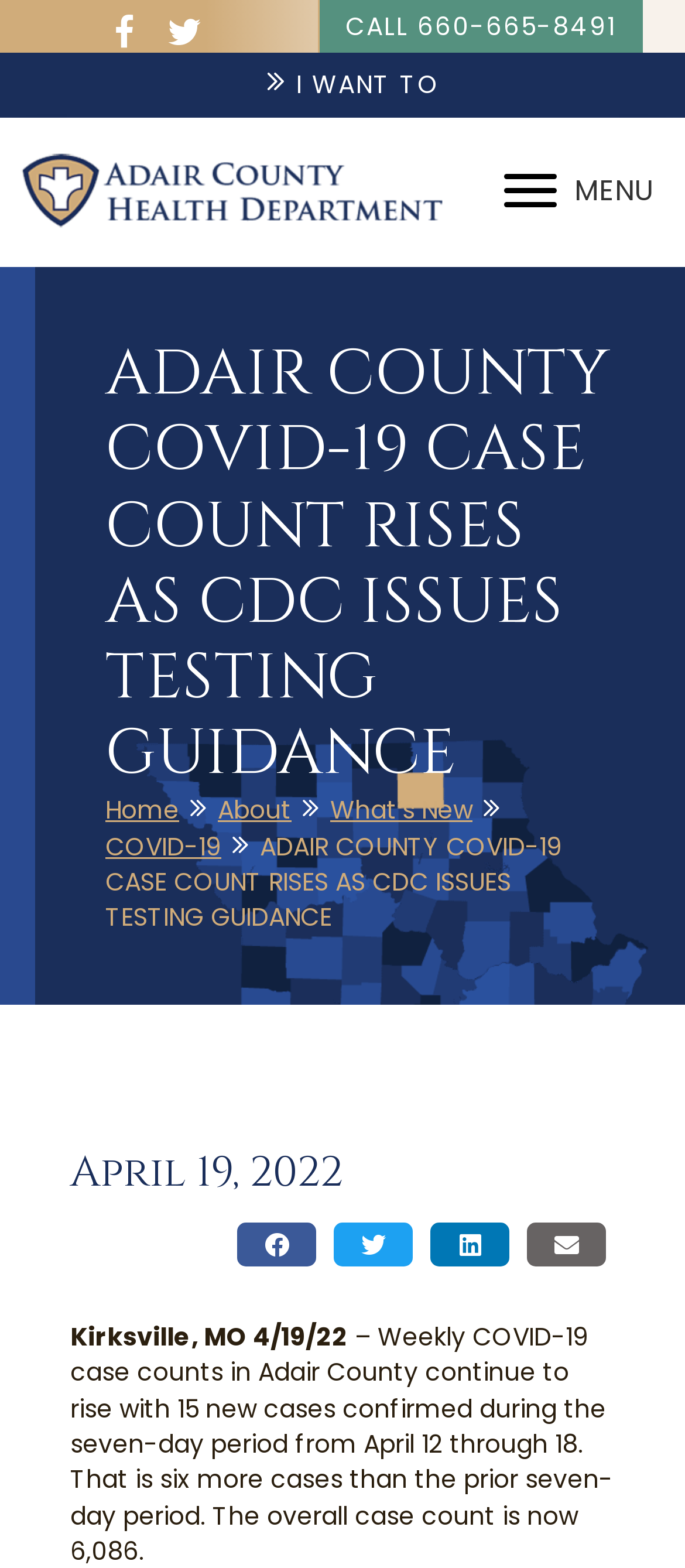Provide a one-word or short-phrase response to the question:
How many social media buttons are there?

2